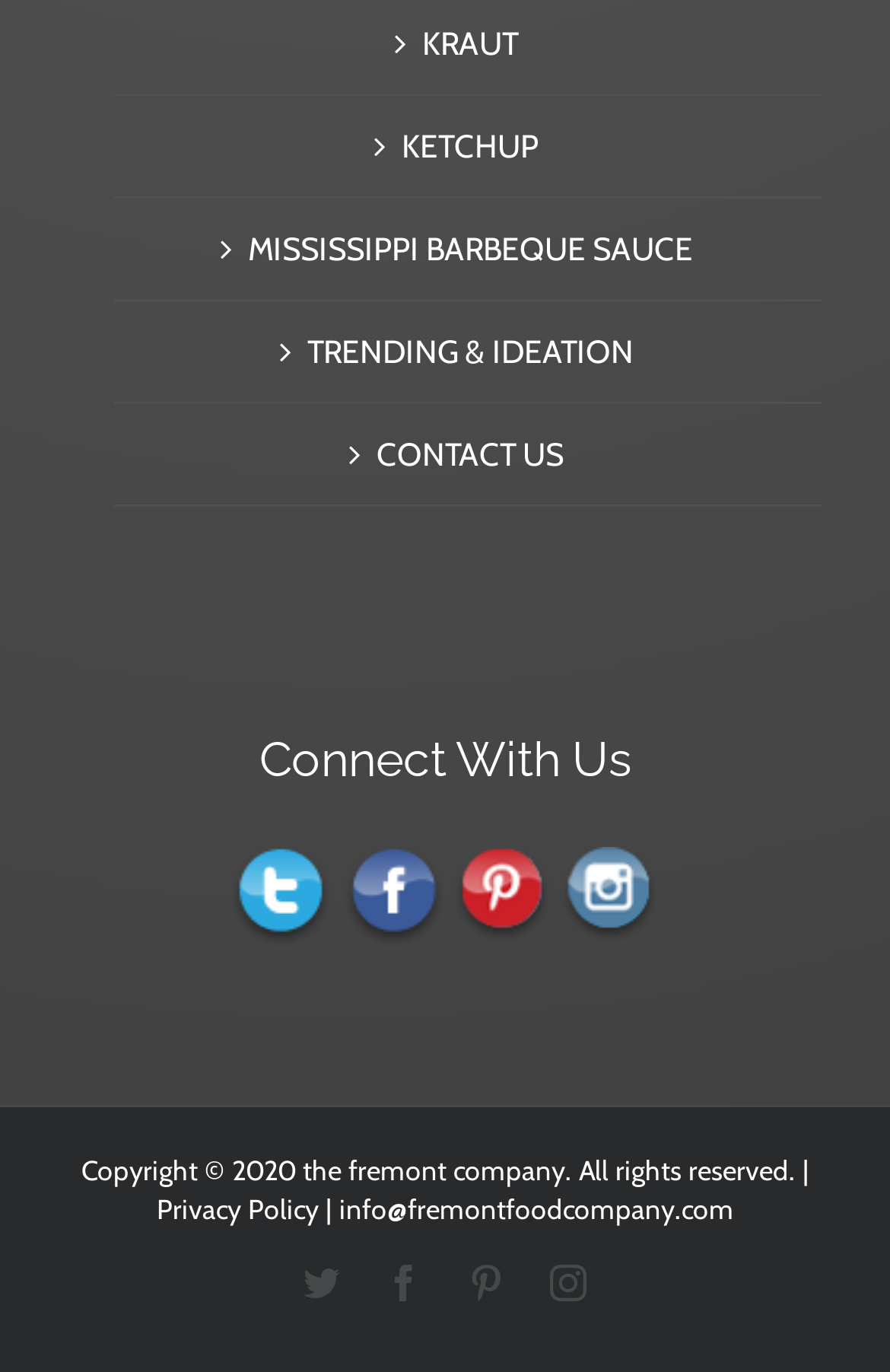How many types of sauces are mentioned?
Based on the image, give a concise answer in the form of a single word or short phrase.

3